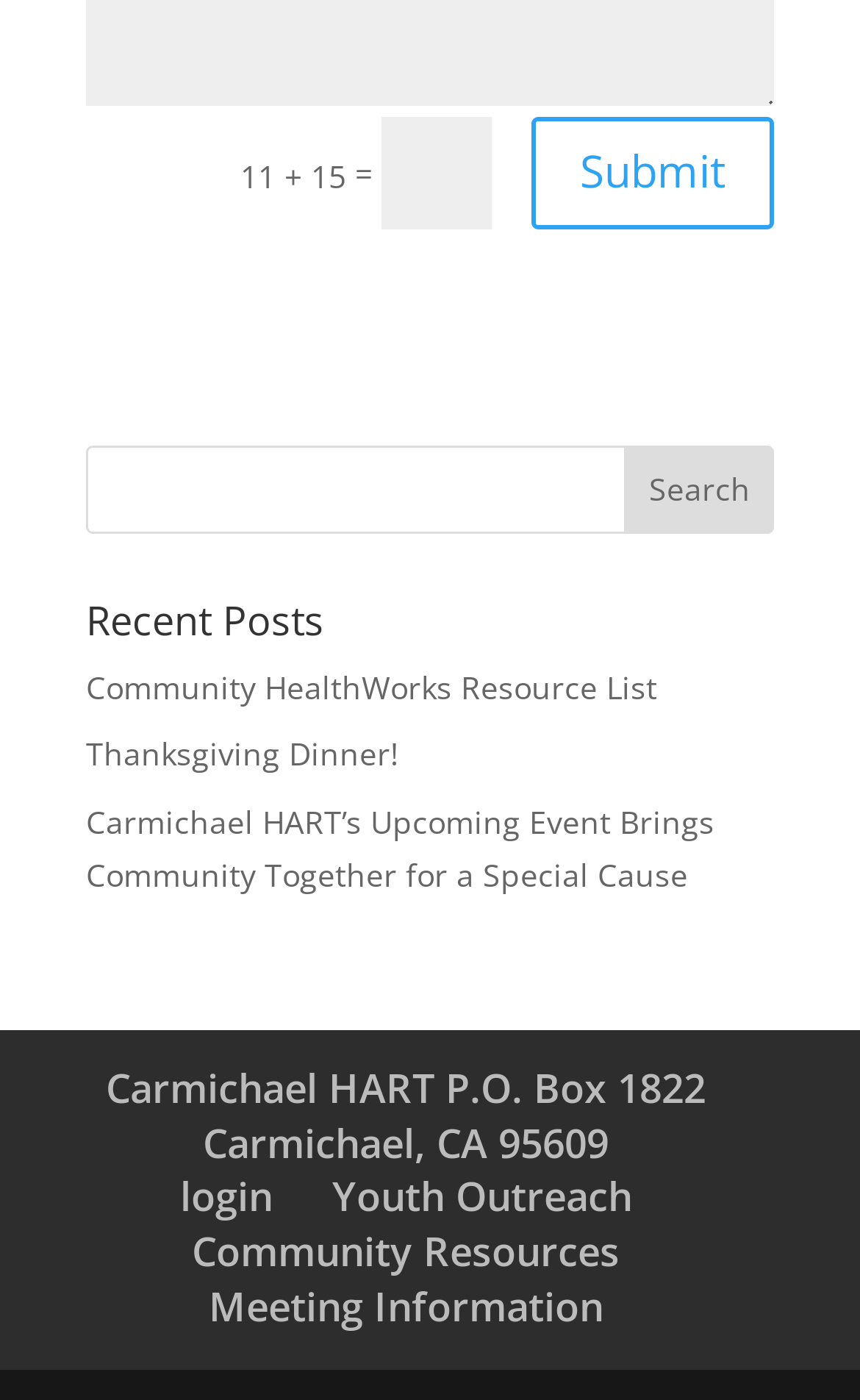Find and indicate the bounding box coordinates of the region you should select to follow the given instruction: "Click on the link to view next message".

None